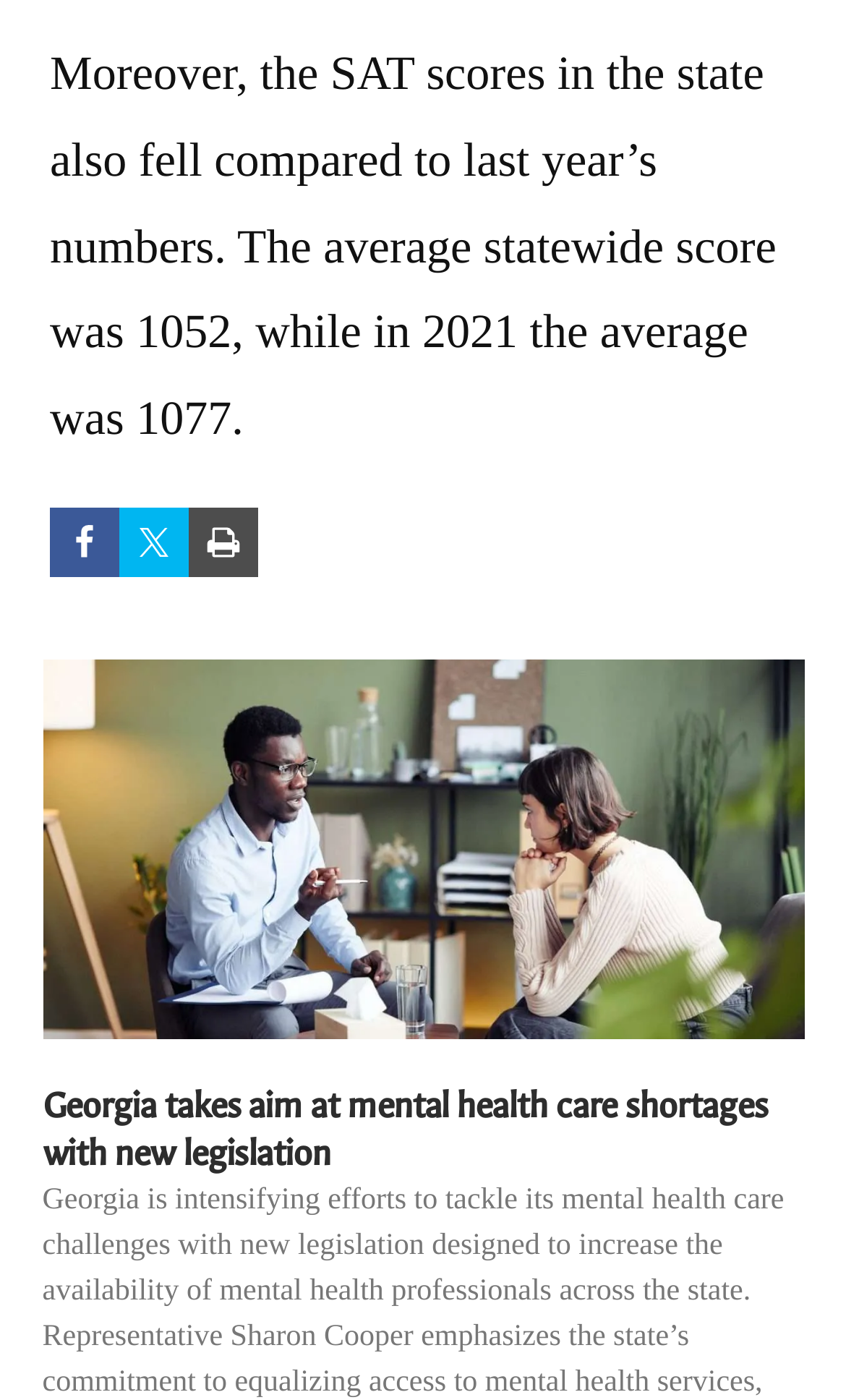Give a one-word or phrase response to the following question: How many images are used for social media sharing?

3